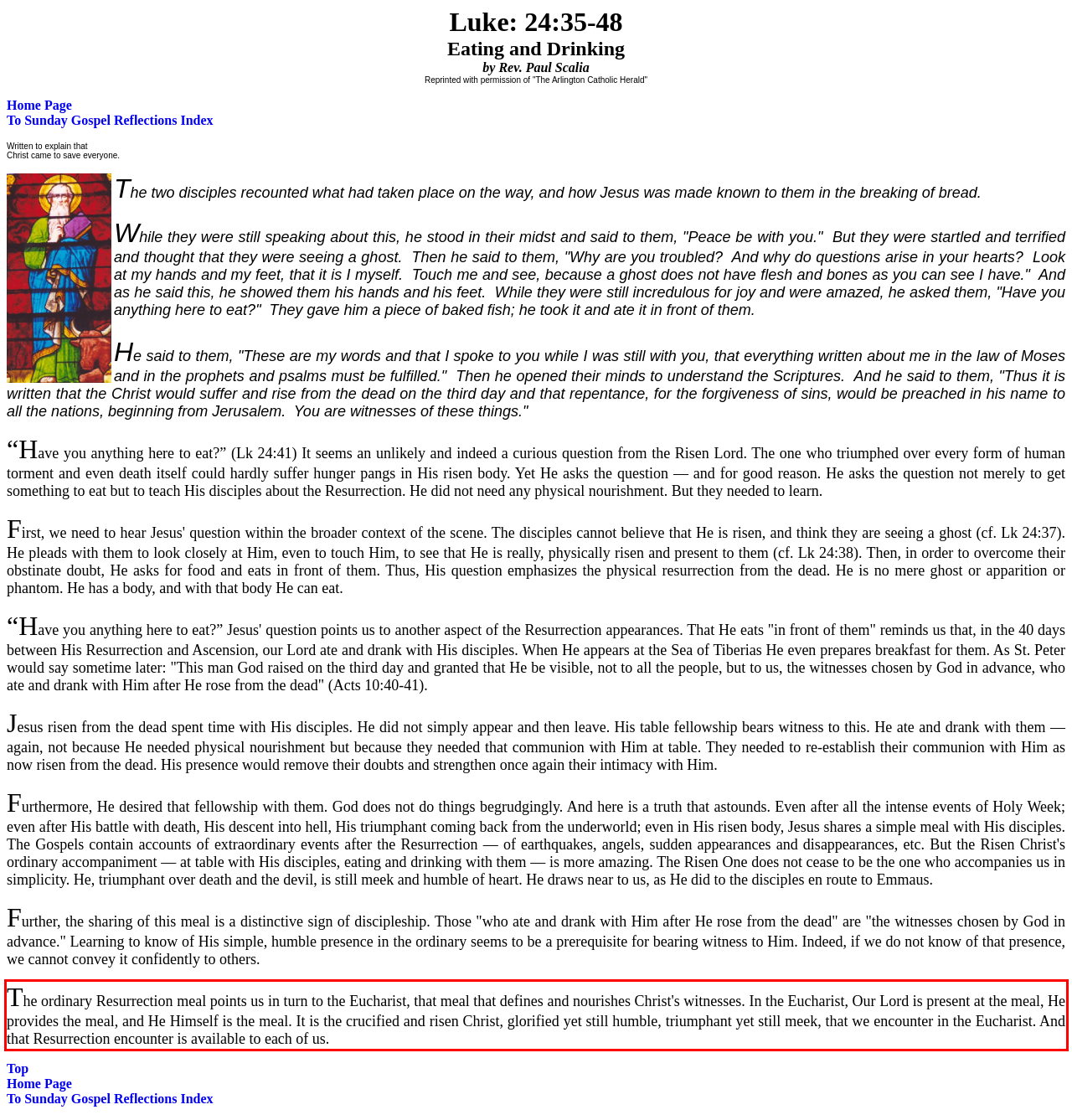Please examine the webpage screenshot containing a red bounding box and use OCR to recognize and output the text inside the red bounding box.

The ordinary Resurrection meal points us in turn to the Eucharist, that meal that defines and nourishes Christ's witnesses. In the Eucharist, Our Lord is present at the meal, He provides the meal, and He Himself is the meal. It is the crucified and risen Christ, glorified yet still humble, triumphant yet still meek, that we encounter in the Eucharist. And that Resurrection encounter is available to each of us.